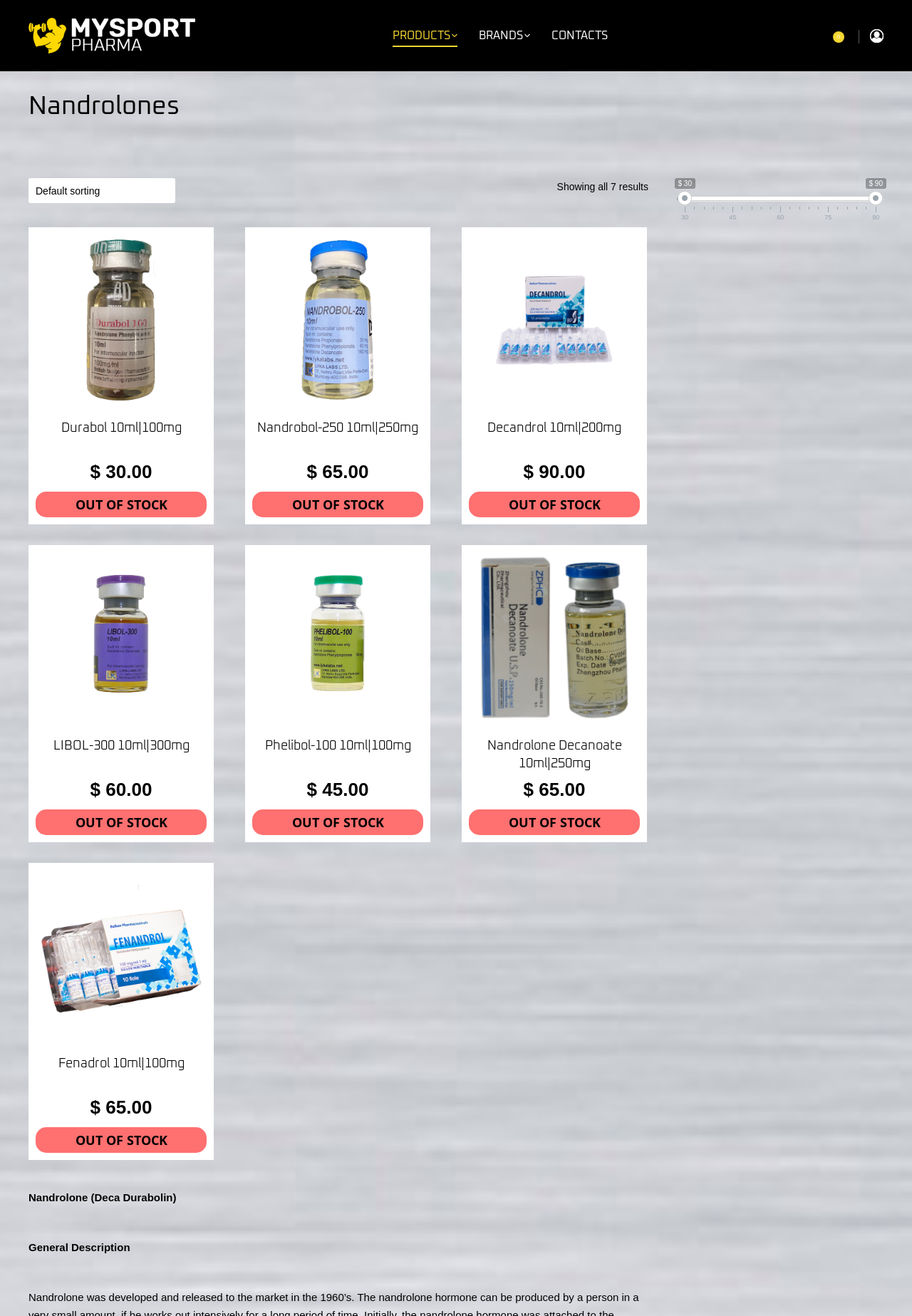Locate the bounding box coordinates of the item that should be clicked to fulfill the instruction: "View Nandrolone Decanoate 10ml|250mg".

[0.514, 0.56, 0.702, 0.587]